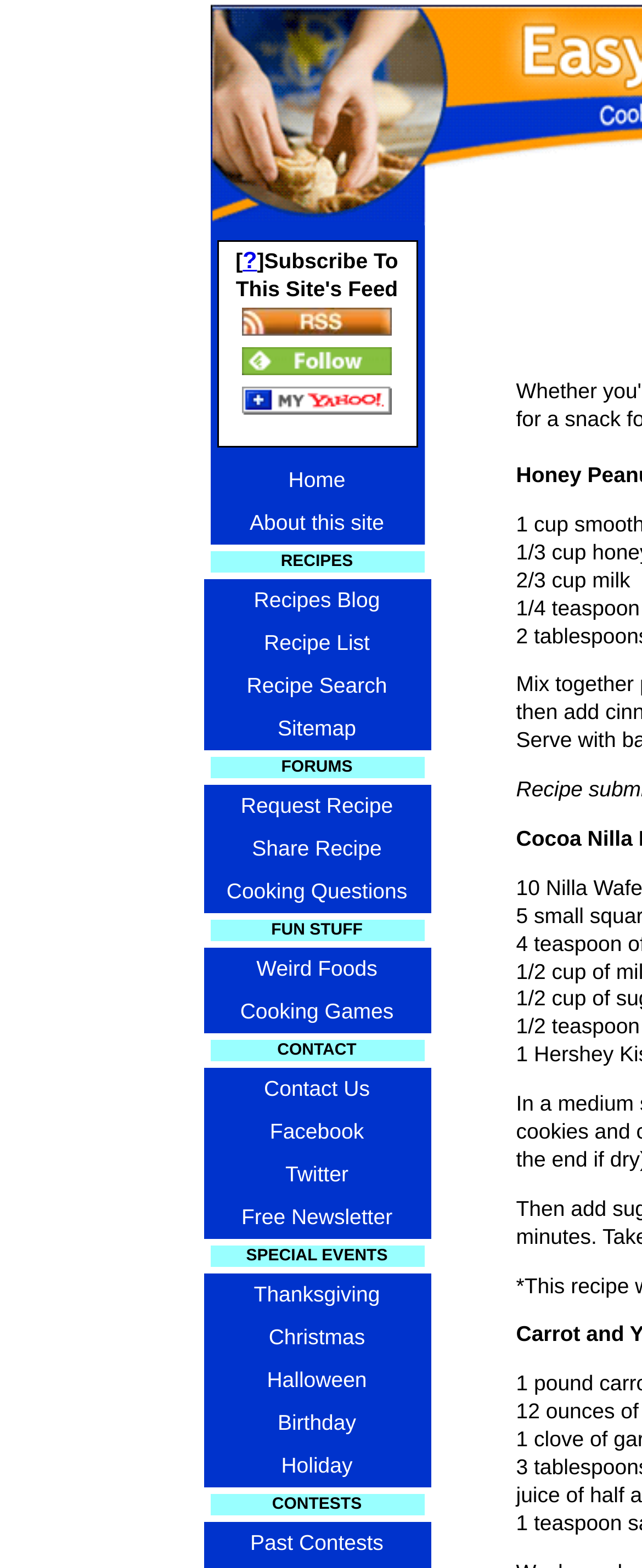How many social media links are there?
Look at the webpage screenshot and answer the question with a detailed explanation.

I counted the number of social media links by looking at the links 'Facebook', 'Twitter', and found that there are three social media links.